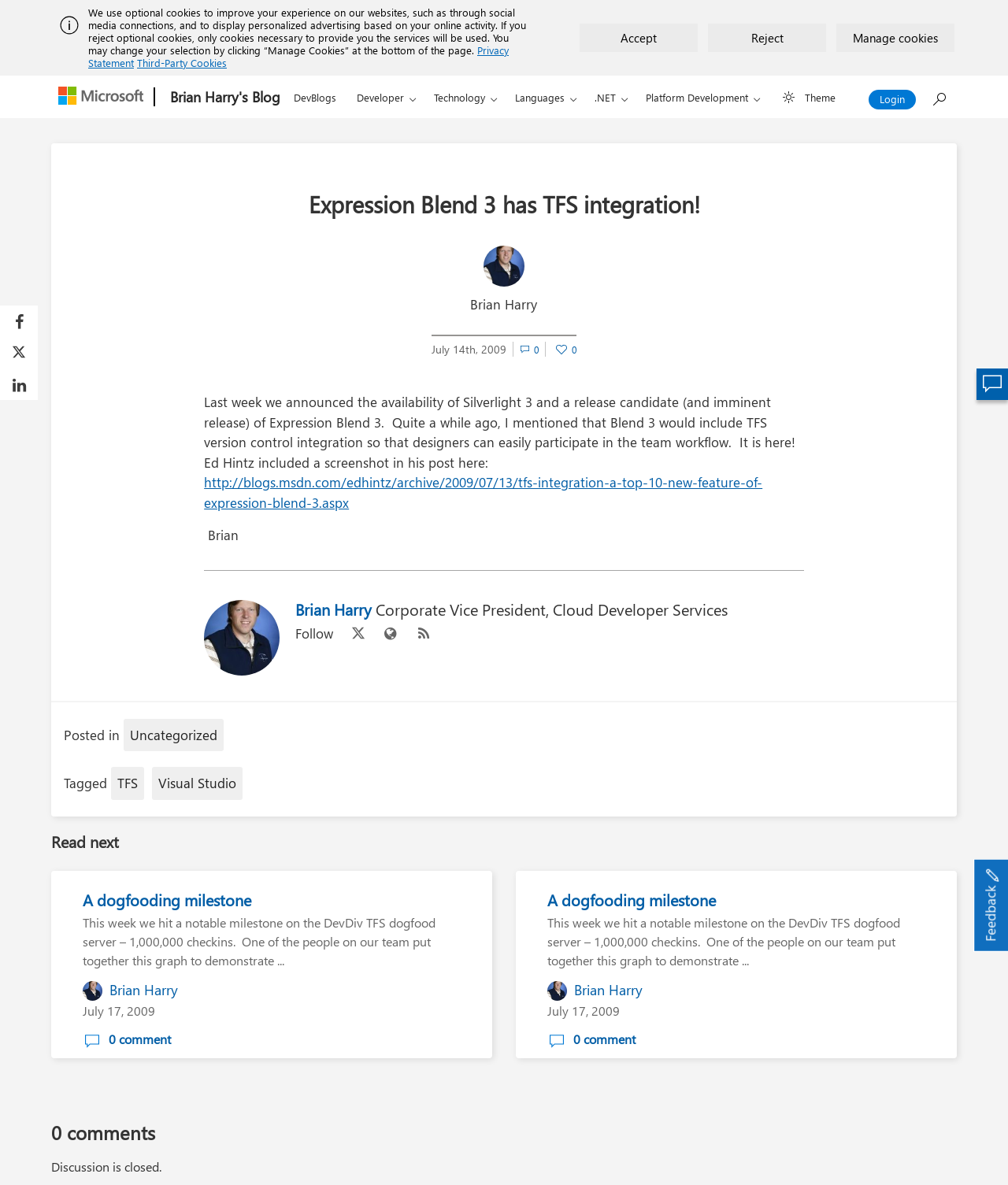What is the theme selection option? From the image, respond with a single word or brief phrase.

Light or dark theme